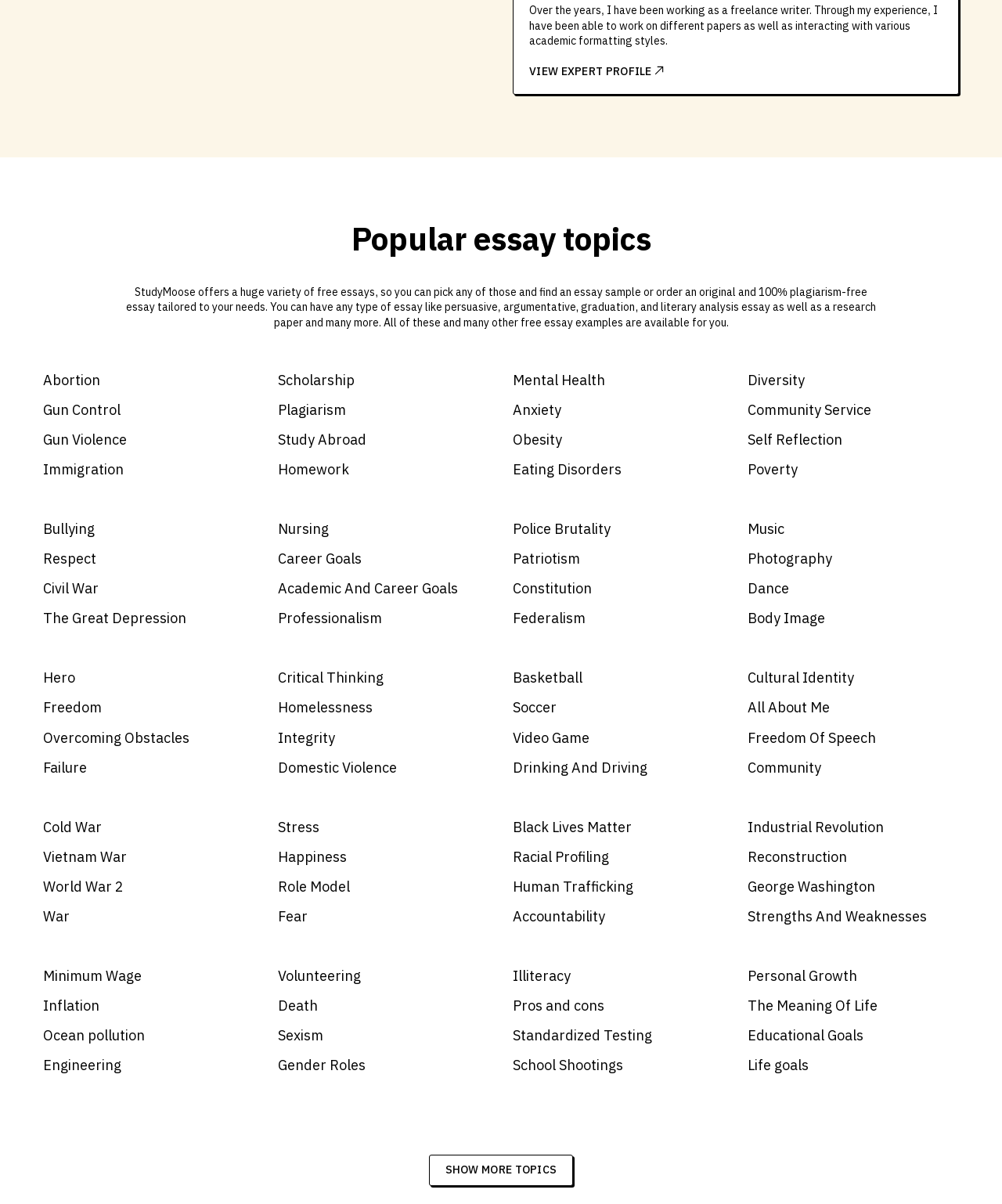Give a concise answer using only one word or phrase for this question:
What is the purpose of the 'VIEW EXPERT PROFILE' link?

To view expert profile